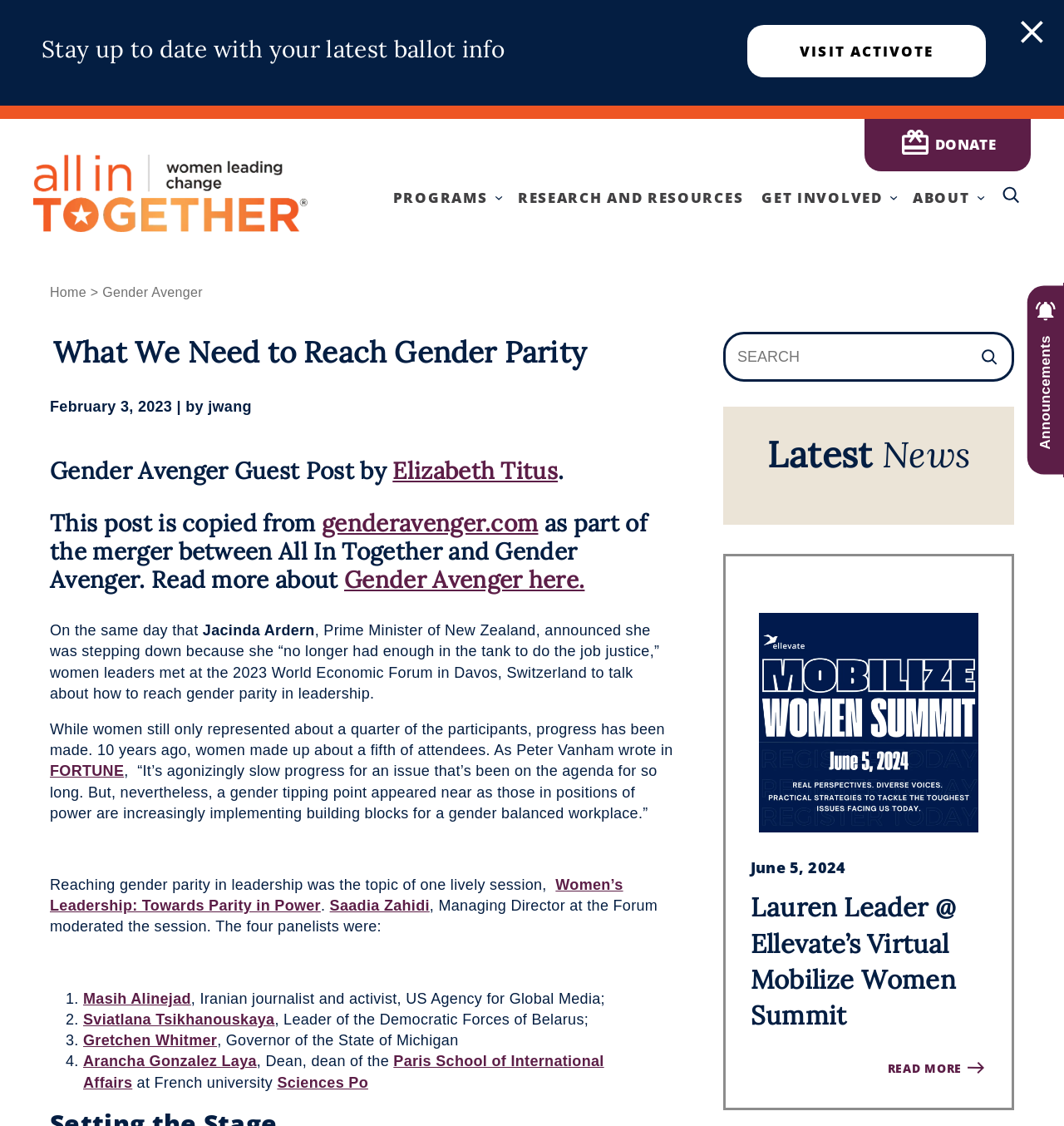What is the name of the Prime Minister mentioned in the article?
Please answer the question as detailed as possible based on the image.

The article mentions that Jacinda Ardern, the Prime Minister of New Zealand, announced she was stepping down, indicating that she is the Prime Minister being referred to.